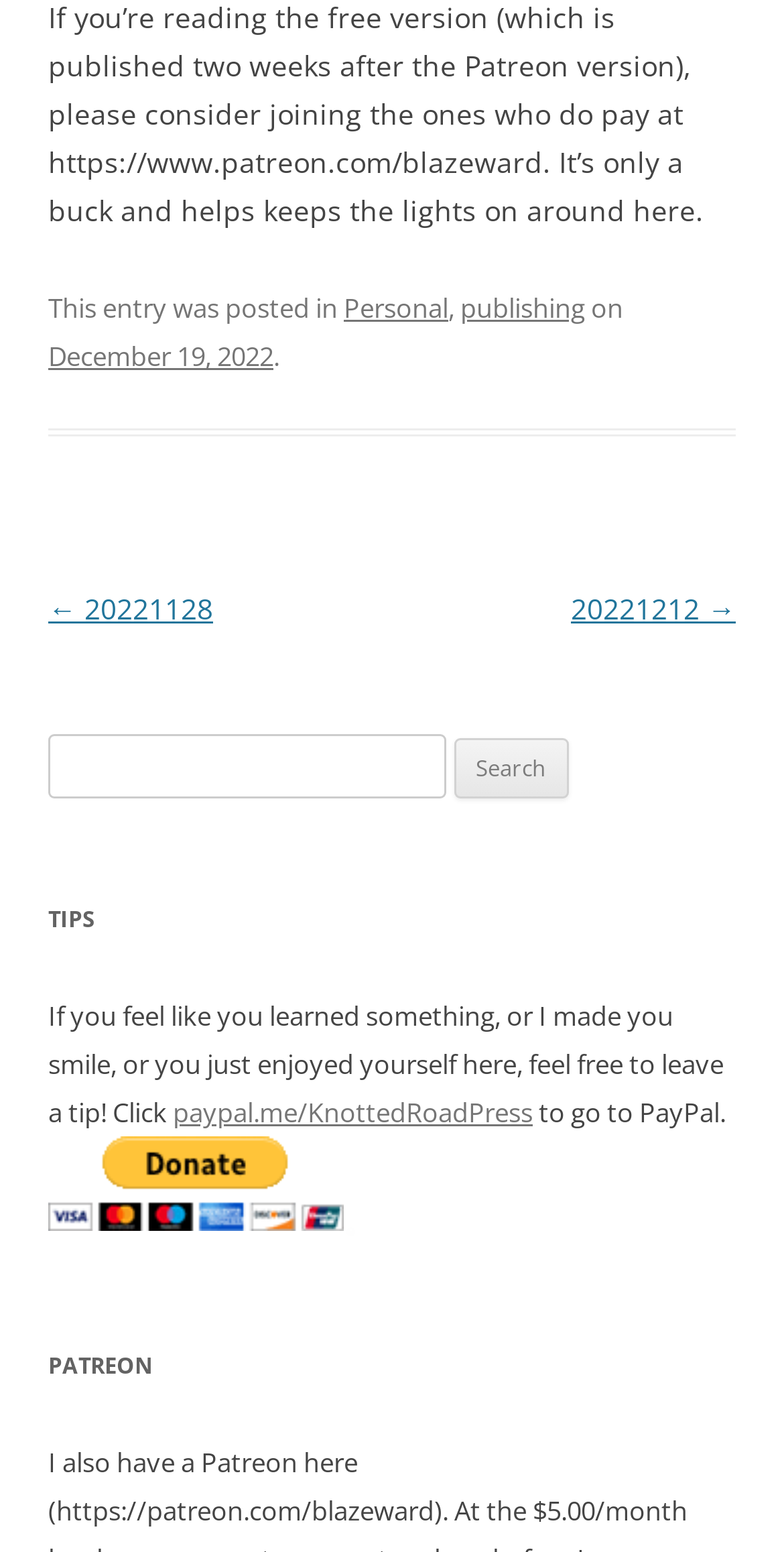Please determine the bounding box coordinates of the element's region to click in order to carry out the following instruction: "Donate with PayPal". The coordinates should be four float numbers between 0 and 1, i.e., [left, top, right, bottom].

[0.062, 0.733, 0.438, 0.794]